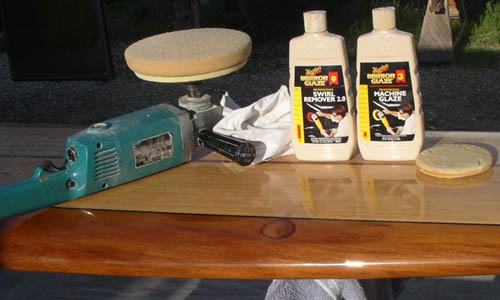What is the purpose of the white cloth?
Respond to the question with a single word or phrase according to the image.

For application or cleaning